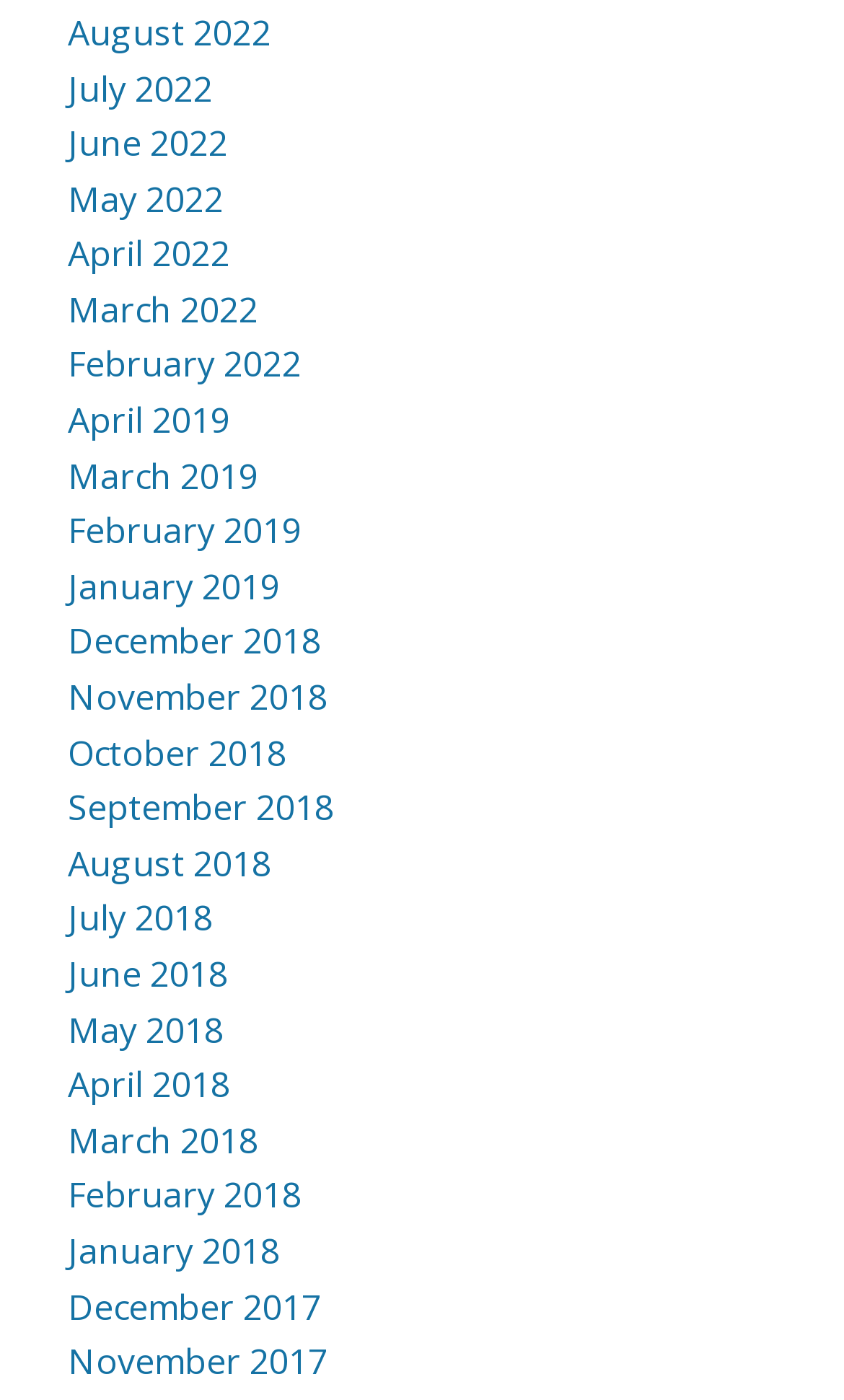Please provide a brief answer to the following inquiry using a single word or phrase:
How many years are represented in the list of months?

5